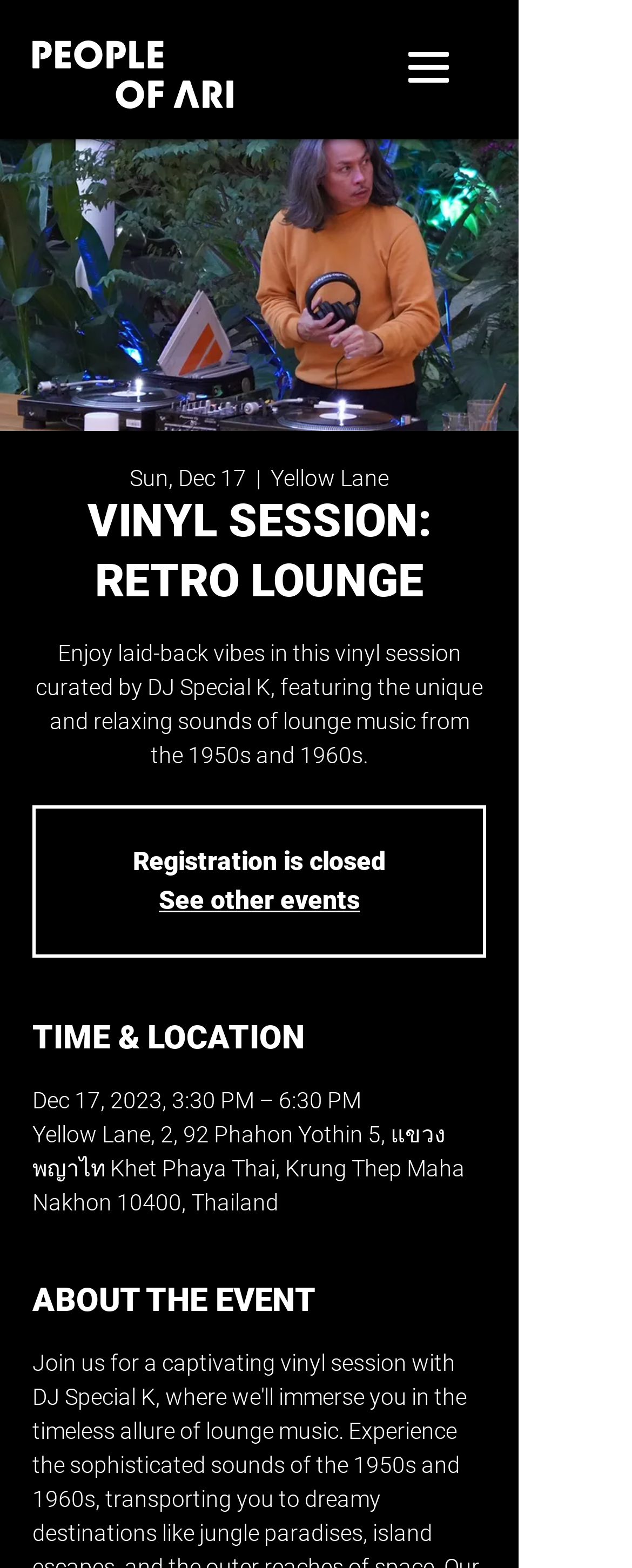Using the elements shown in the image, answer the question comprehensively: What is the date of the event?

I found the answer by looking at the 'TIME & LOCATION' section, which provides the date and time of the event as 'Dec 17, 2023, 3:30 PM – 6:30 PM'.